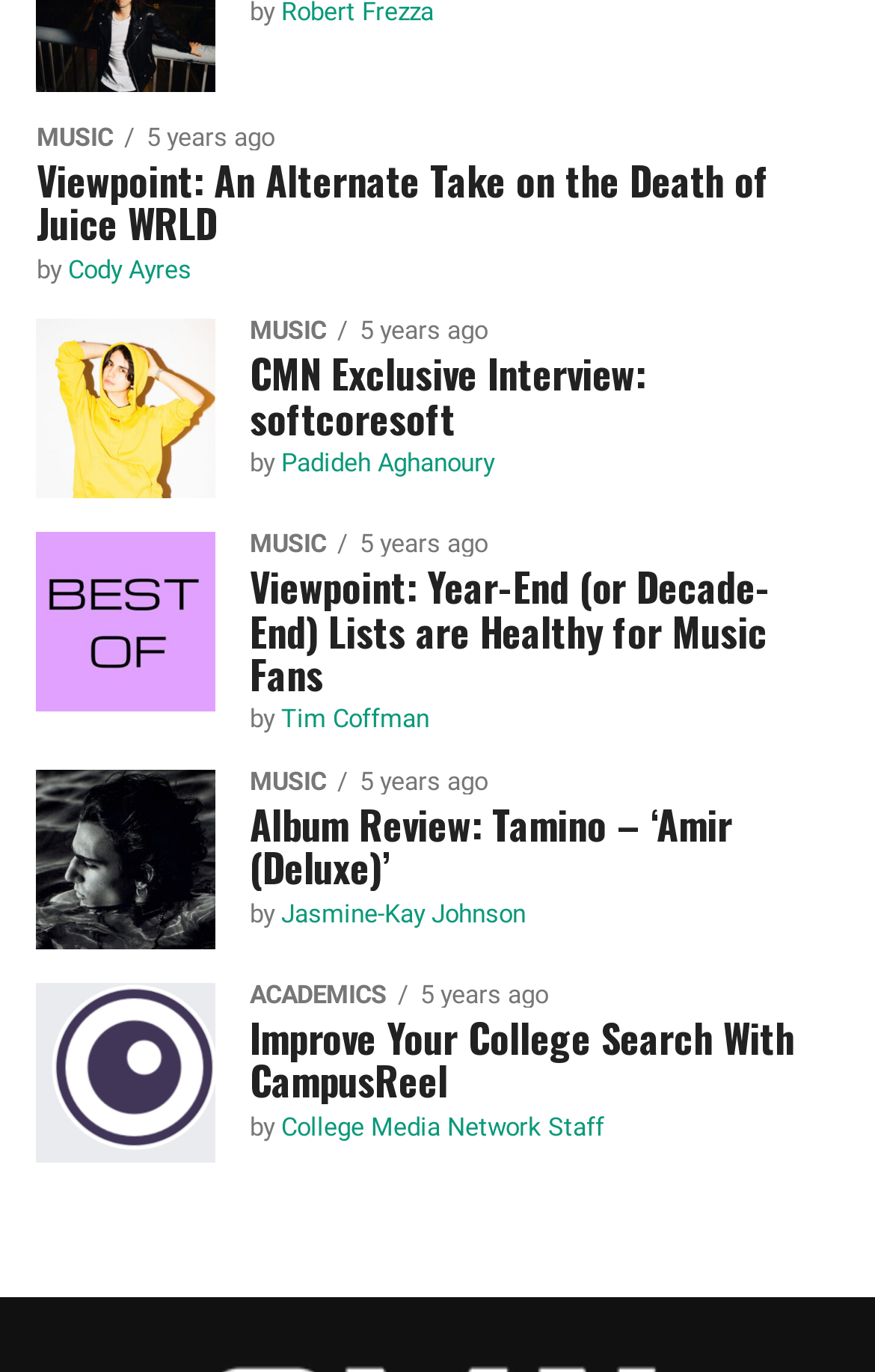Please provide a comprehensive answer to the question based on the screenshot: What is the topic of the article 'Album Review: Tamino – ‘Amir (Deluxe)’'?

The article 'Album Review: Tamino – ‘Amir (Deluxe)’' is a music-related article, as it reviews an album, and is categorized under the 'MUSIC' section.